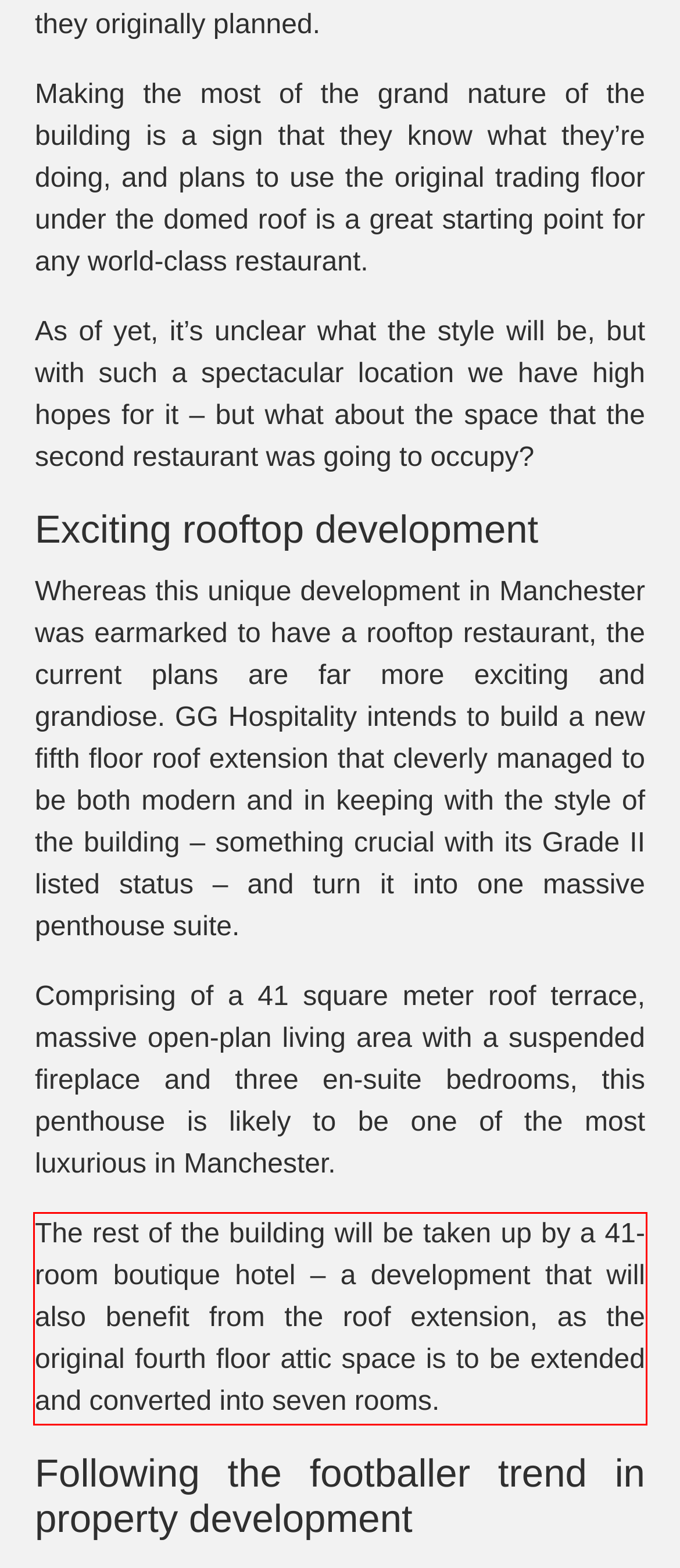Examine the webpage screenshot and use OCR to obtain the text inside the red bounding box.

The rest of the building will be taken up by a 41-room boutique hotel – a development that will also benefit from the roof extension, as the original fourth floor attic space is to be extended and converted into seven rooms.